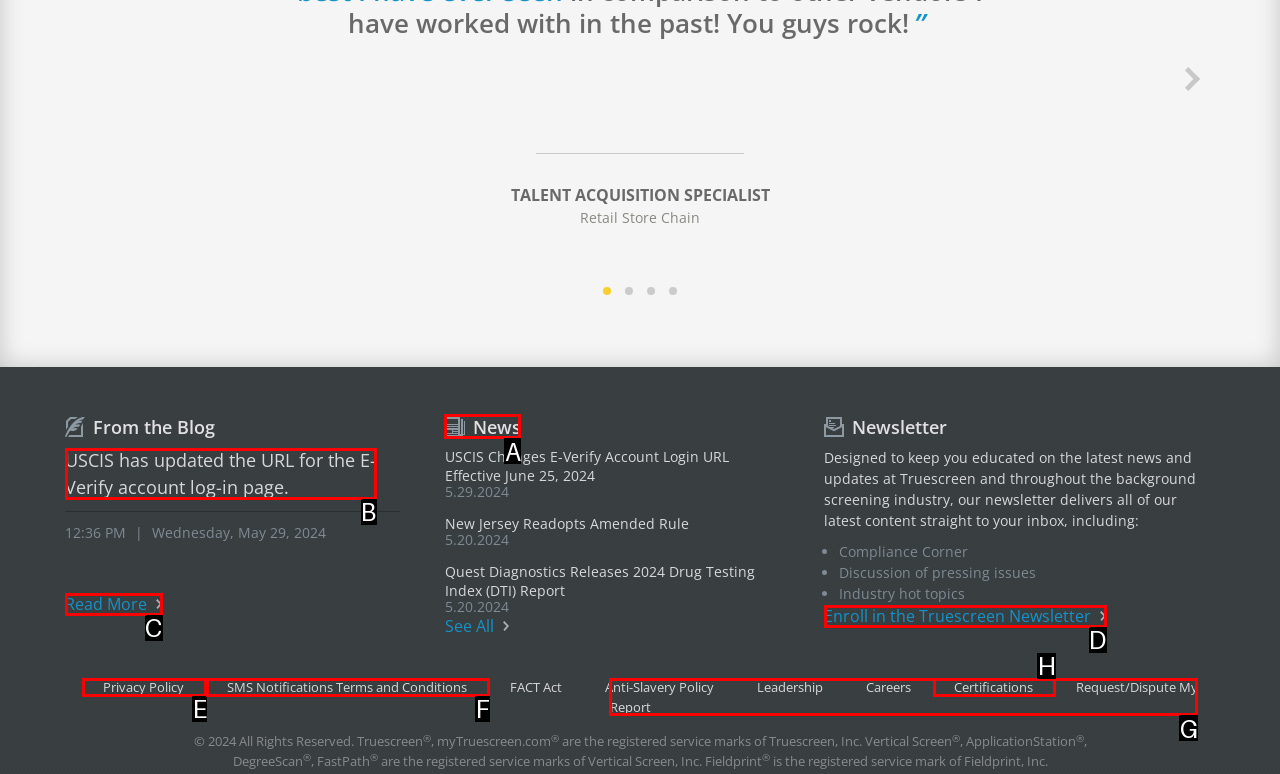Given the task: View news, indicate which boxed UI element should be clicked. Provide your answer using the letter associated with the correct choice.

A